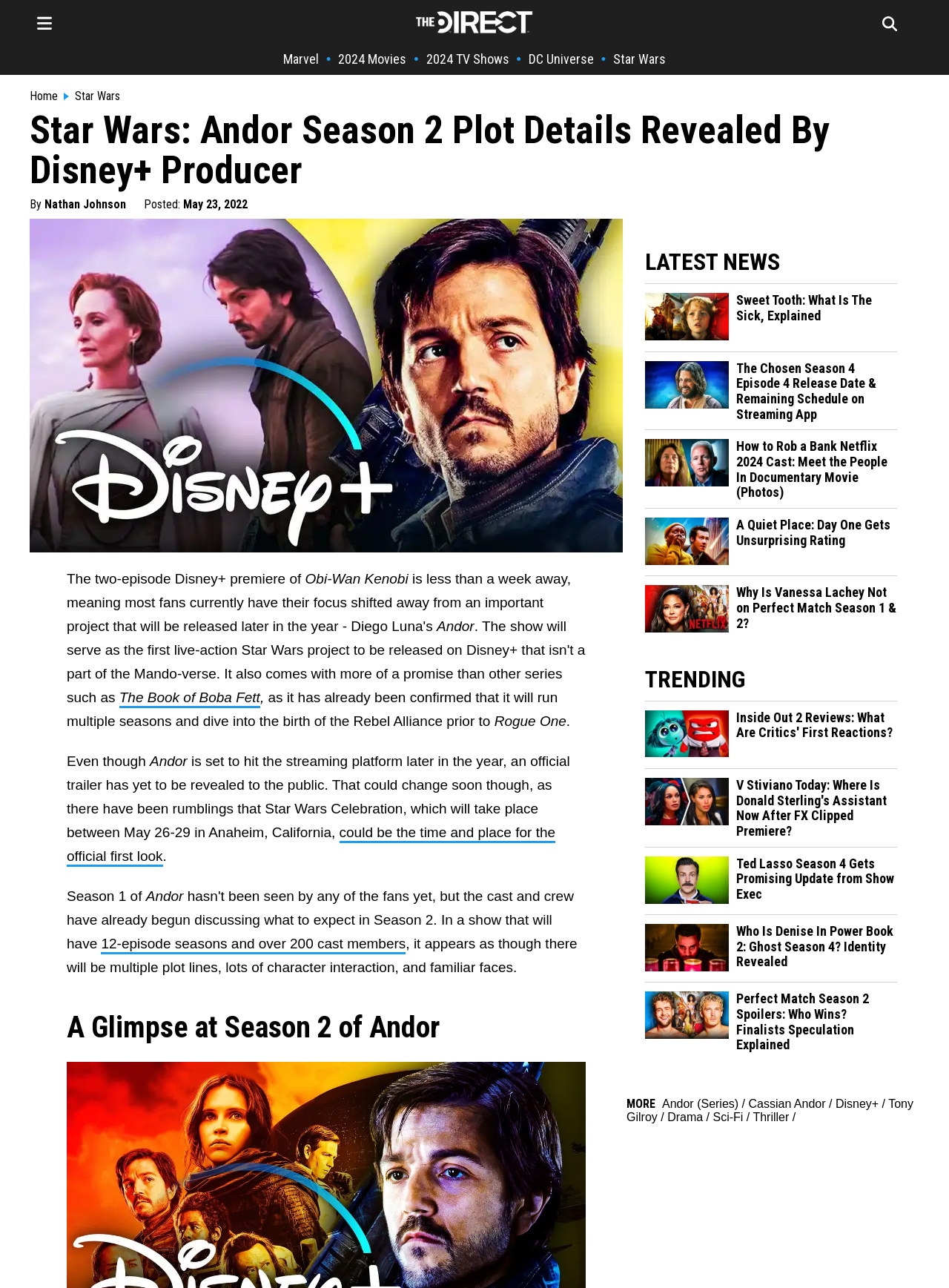Generate a comprehensive description of the contents of the webpage.

This webpage is about Star Wars: Andor Season 2, with a focus on the plot details revealed by Disney+ producer Tony Gilroy. At the top of the page, there is a logo image and a navigation menu with links to Marvel, 2024 Movies, 2024 TV Shows, DC Universe, and Star Wars. Below the navigation menu, there is a large image related to Andor, taking up most of the width of the page.

The main content of the page is divided into sections. The first section has a heading "Star Wars: Andor Season 2 Plot Details Revealed By Disney+ Producer" and provides an introduction to the topic. Below this, there is a section with a heading "A Glimpse at Season 2 of Andor" that discusses the plot lines, character interactions, and familiar faces in Season 2.

On the right side of the page, there are two columns of links to other news articles, labeled "LATEST NEWS" and "TRENDING". These links have accompanying images and cover a range of topics, including TV shows, movies, and documentaries.

At the bottom of the page, there are more links to related topics, including Andor, Cassian Andor, Disney+, and Tony Gilroy, as well as genres like Drama, Sci-Fi, and Thriller.